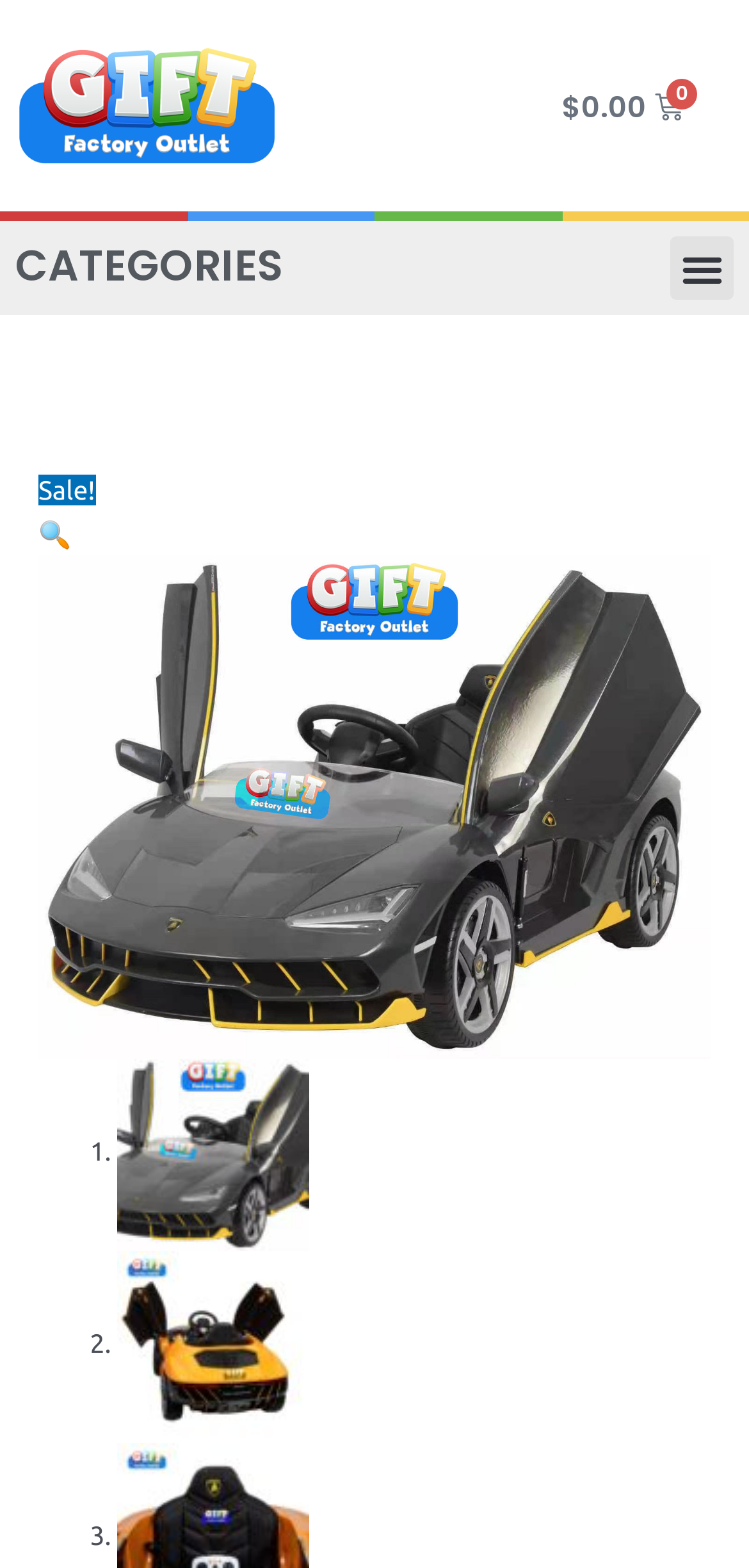Reply to the question with a brief word or phrase: What is the function of the button?

Menu Toggle